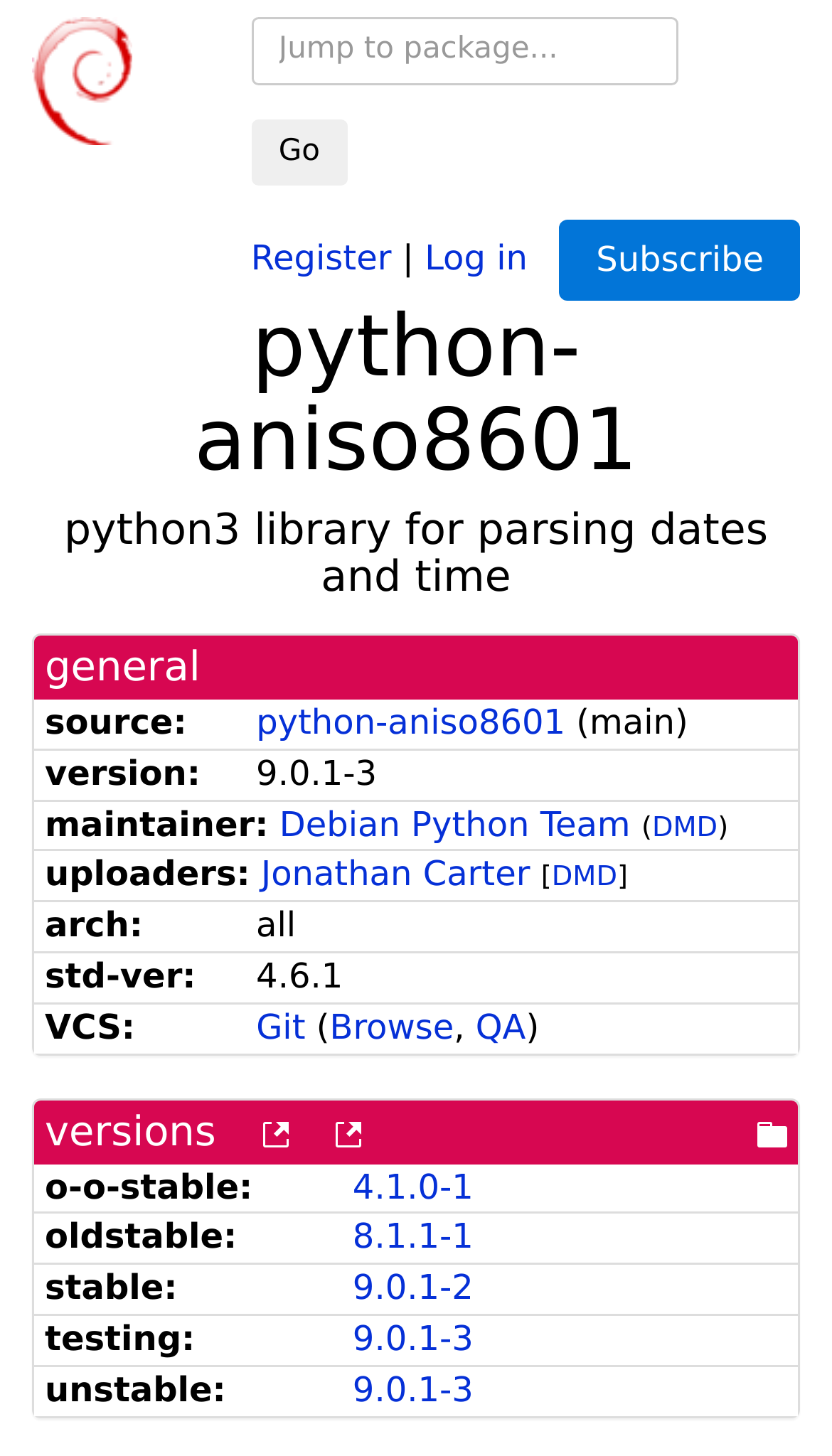Please identify the bounding box coordinates of the element that needs to be clicked to perform the following instruction: "Search for a package".

[0.302, 0.012, 0.814, 0.058]